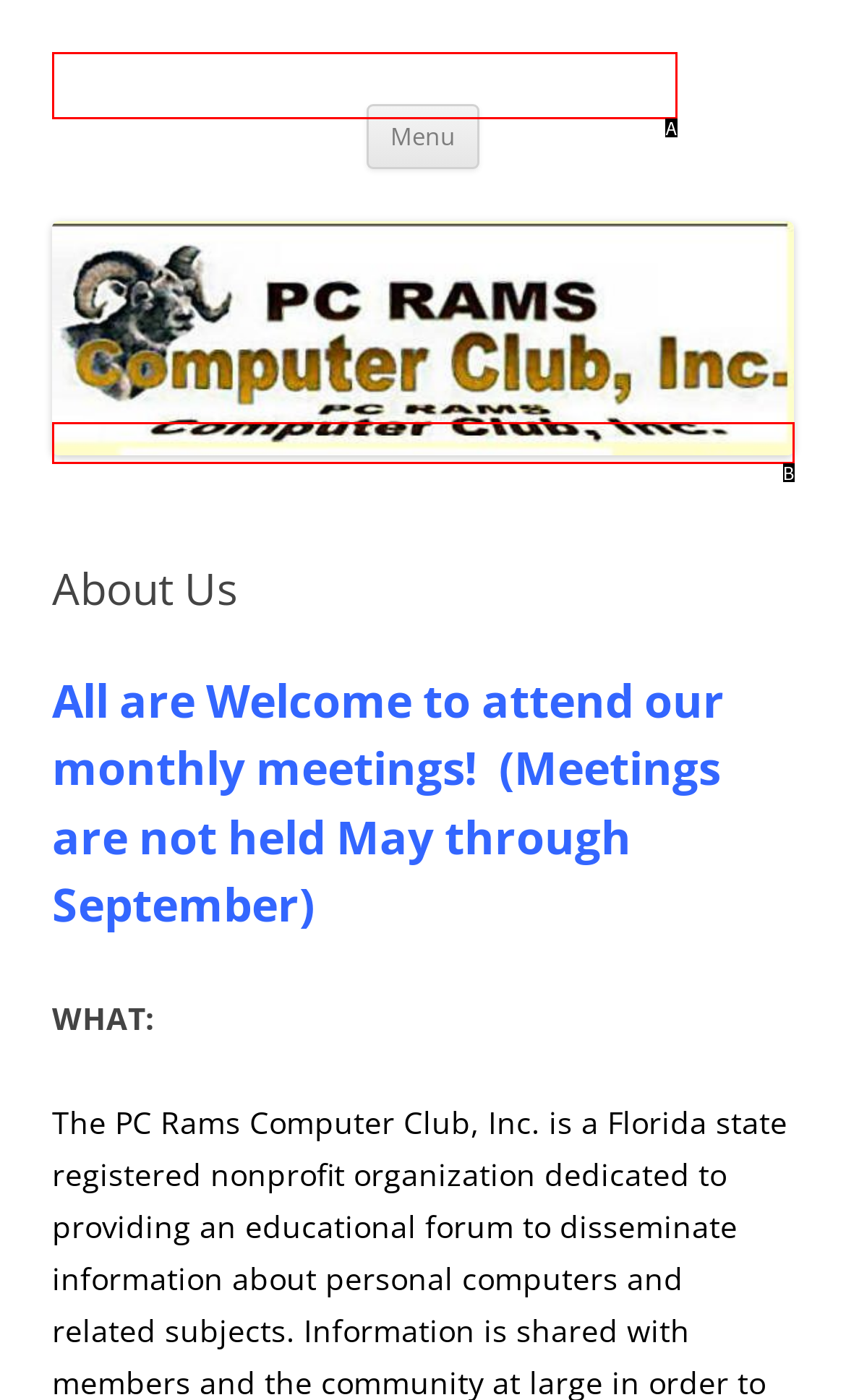Pick the HTML element that corresponds to the description: PC Rams Computer Club
Answer with the letter of the correct option from the given choices directly.

A